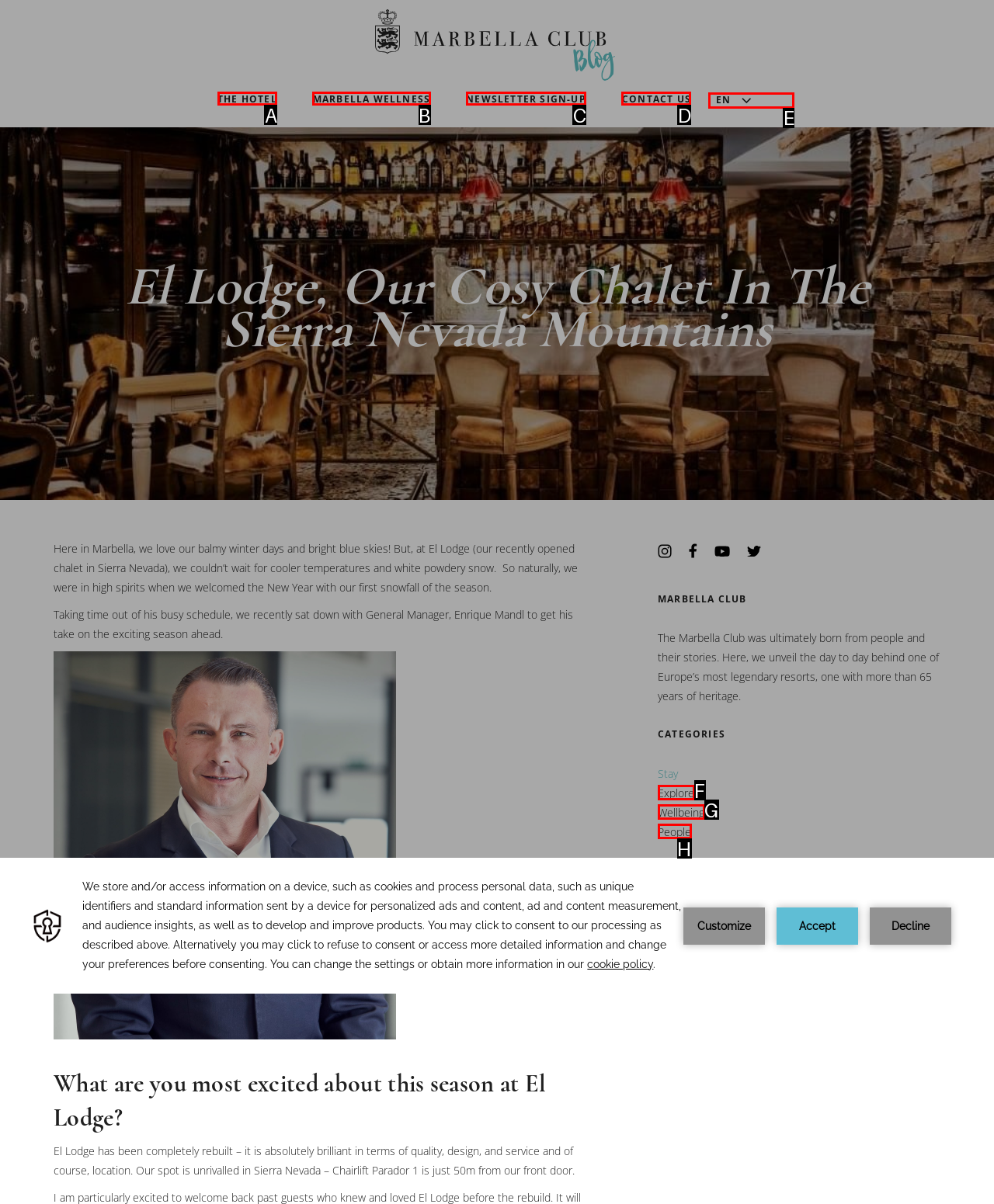From the given options, find the HTML element that fits the description: Explore. Reply with the letter of the chosen element.

F